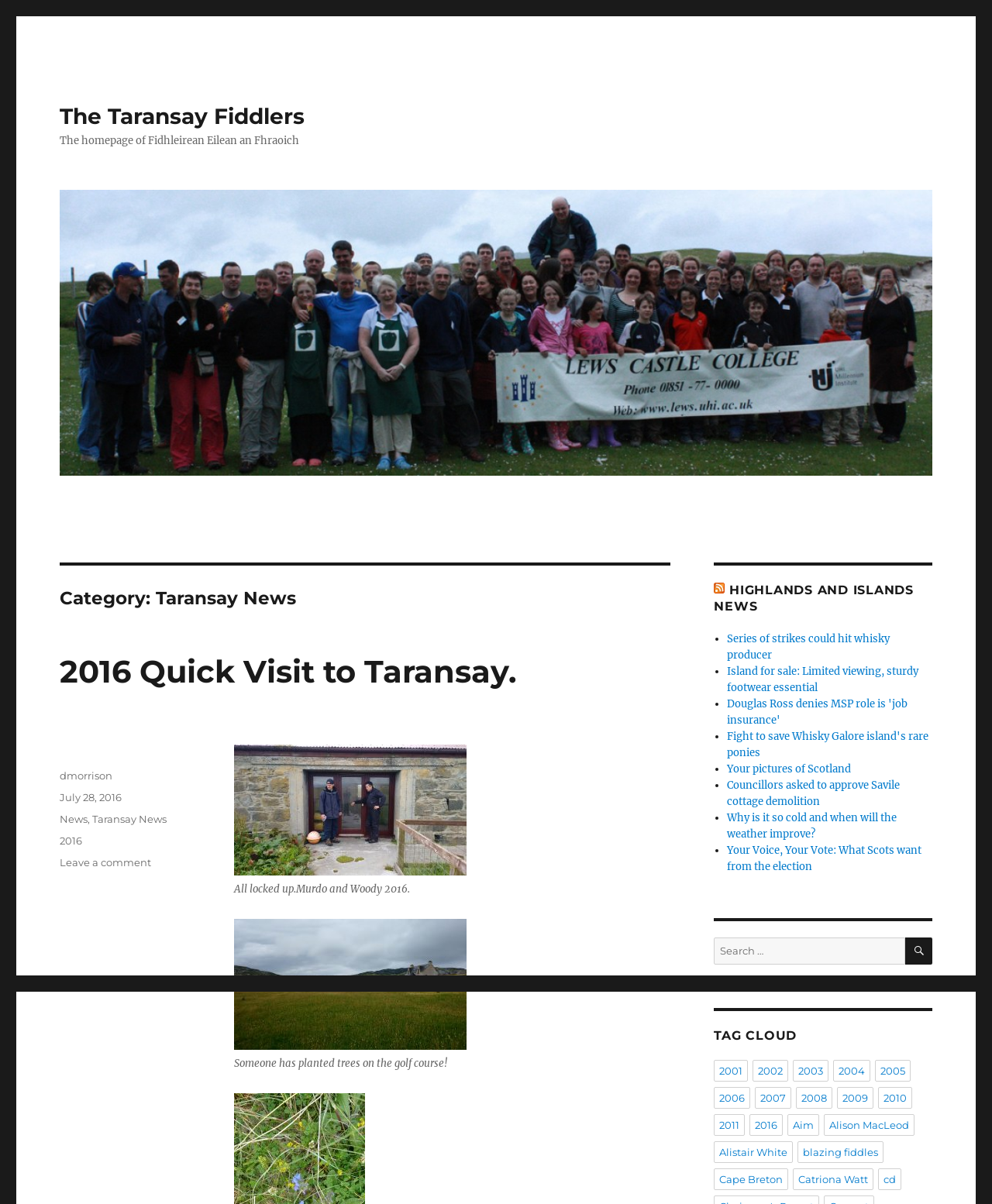Based on the image, please respond to the question with as much detail as possible:
What is the category of the blog post?

The category of the blog post can be found in the footer element, which has a link element with the text 'Taransay News'. This element is located below the blog post content and above the tags section.